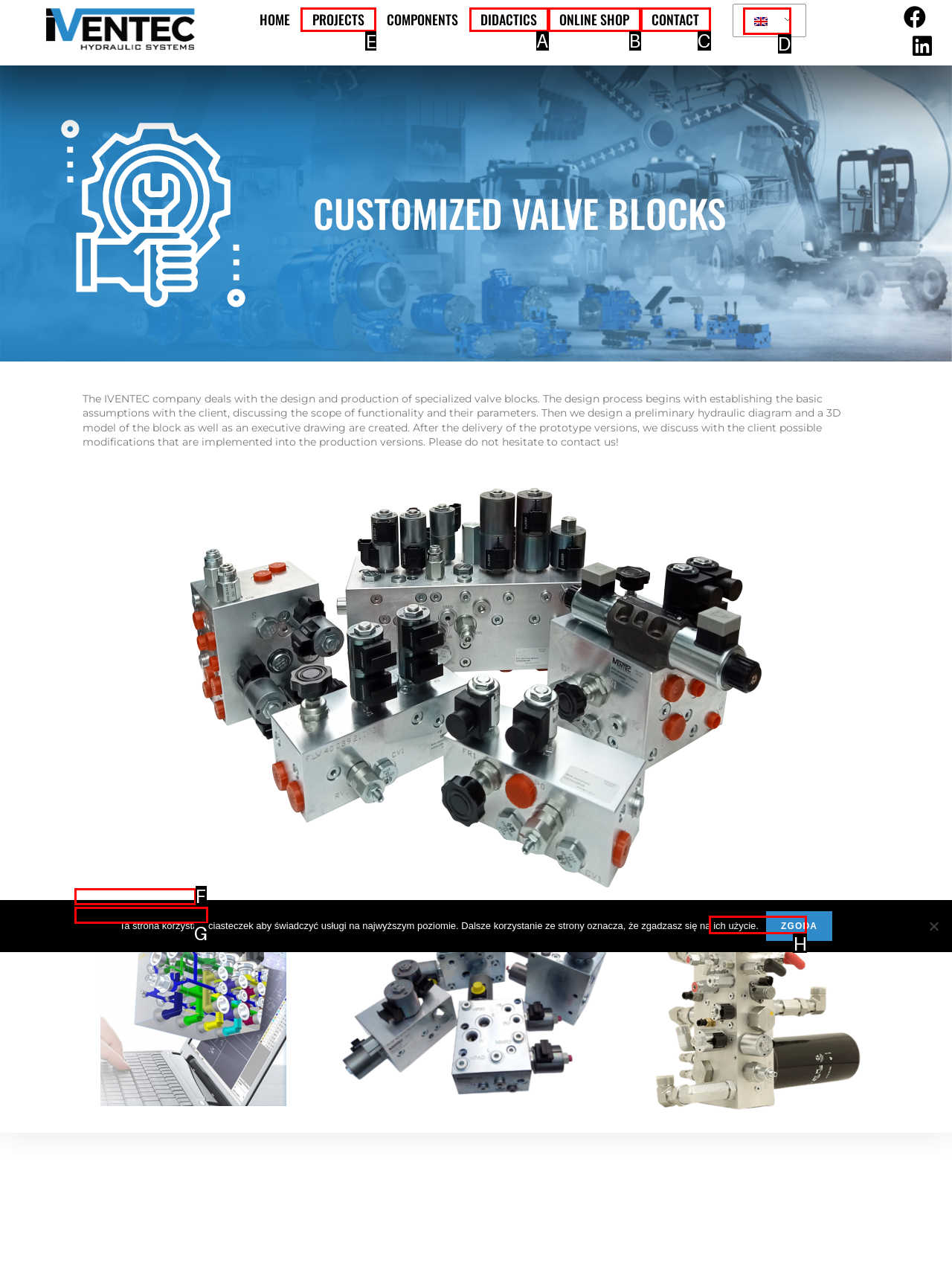From the options shown in the screenshot, tell me which lettered element I need to click to complete the task: Go to the PROJECTS page.

E